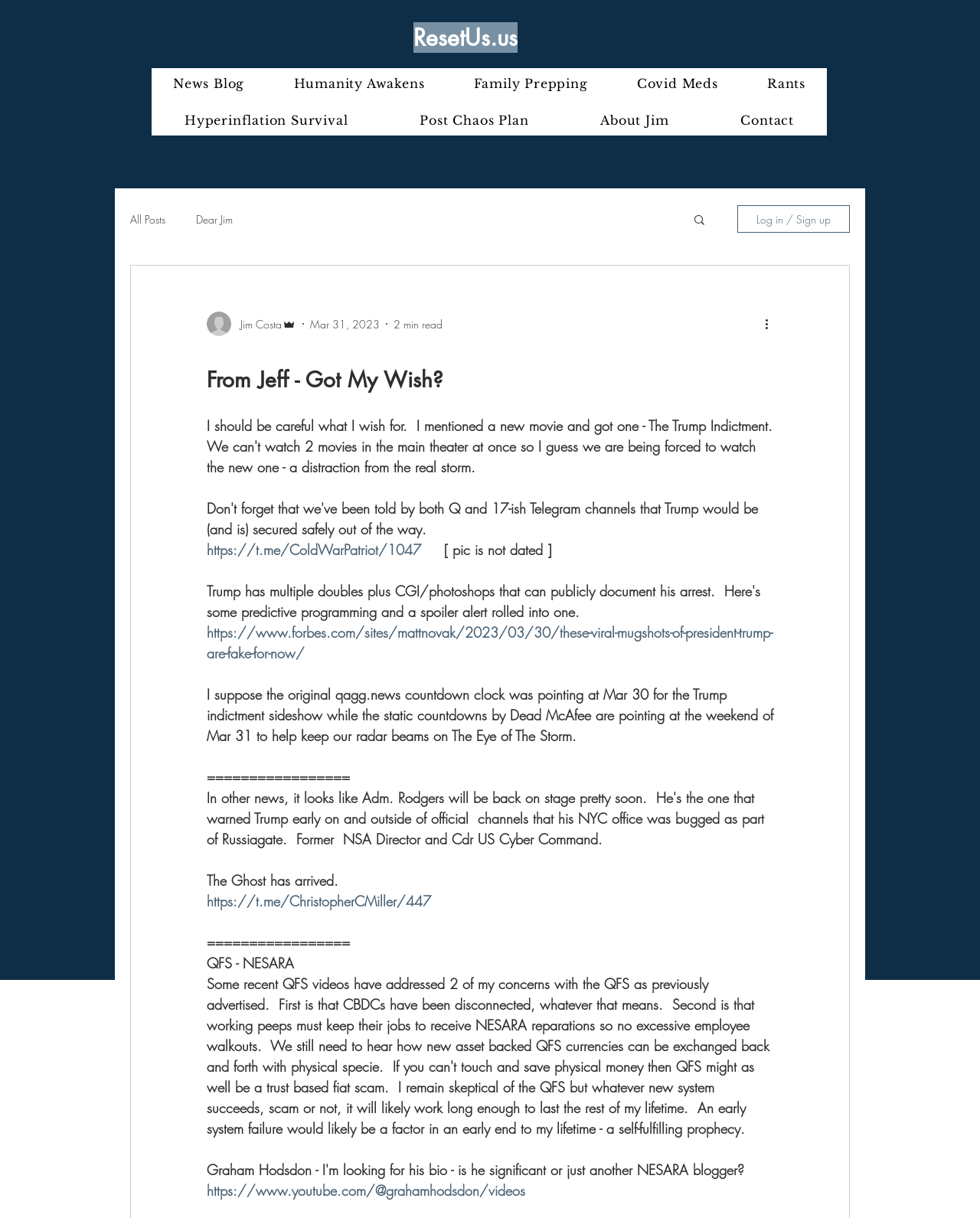What is the author of the article?
Provide a thorough and detailed answer to the question.

I found the author's name 'Jim Costa' under the writer's picture, which is located below the heading 'From Jeff - Got My Wish?'.